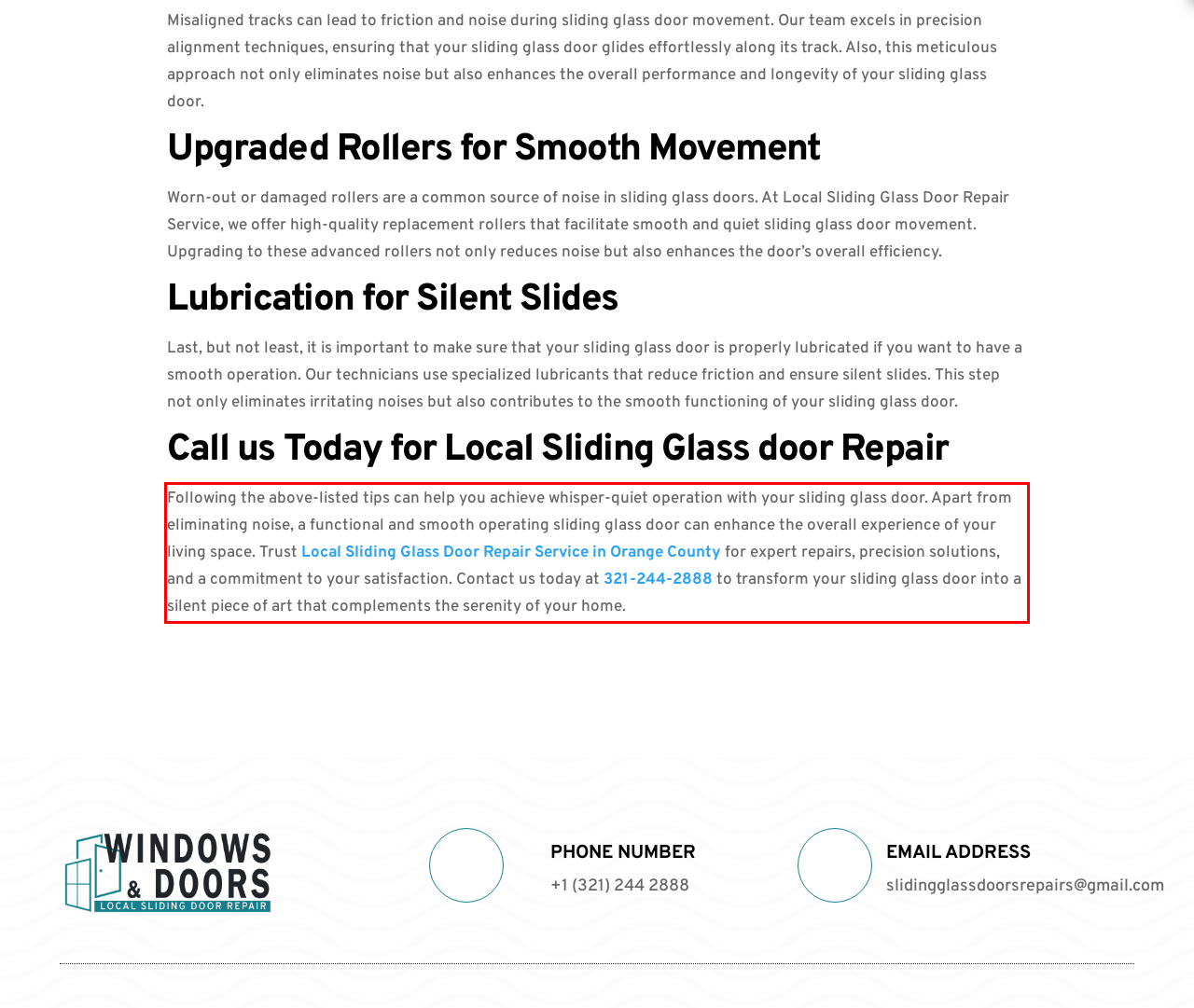Please identify and extract the text content from the UI element encased in a red bounding box on the provided webpage screenshot.

Following the above-listed tips can help you achieve whisper-quiet operation with your sliding glass door. Apart from eliminating noise, a functional and smooth operating sliding glass door can enhance the overall experience of your living space. Trust Local Sliding Glass Door Repair Service in Orange County for expert repairs, precision solutions, and a commitment to your satisfaction. Contact us today at 321-244-2888 to transform your sliding glass door into a silent piece of art that complements the serenity of your home.